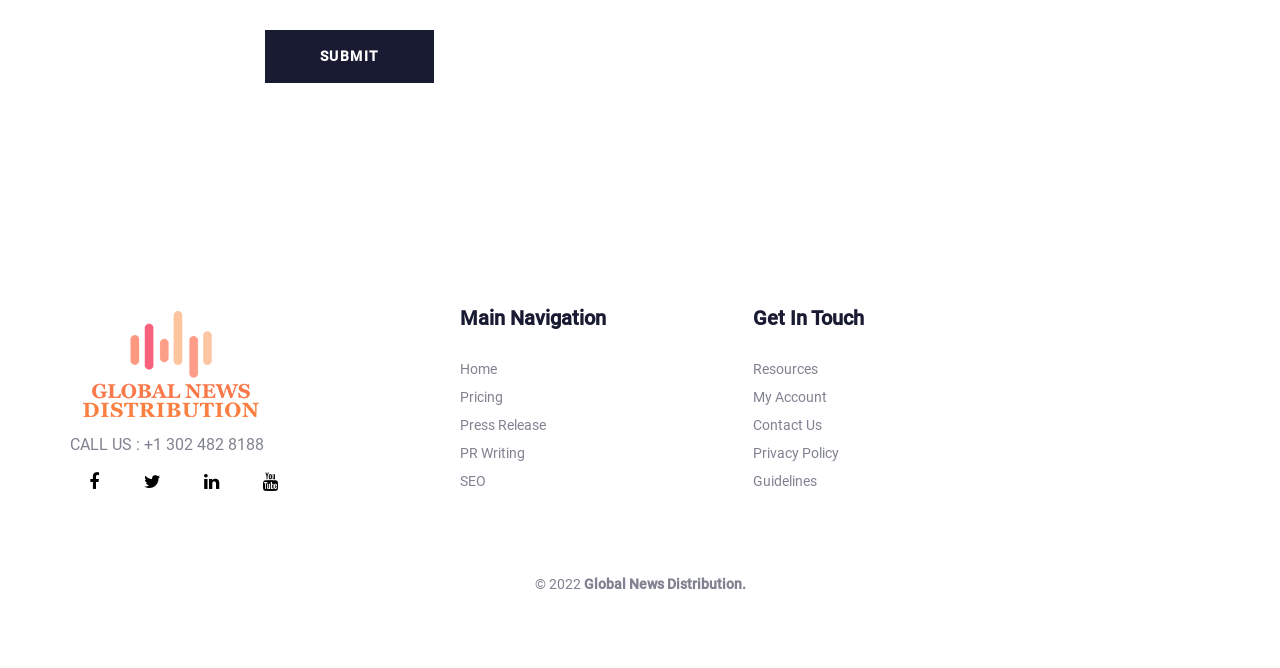Identify the bounding box coordinates for the UI element mentioned here: "1259". Provide the coordinates as four float values between 0 and 1, i.e., [left, top, right, bottom].

None